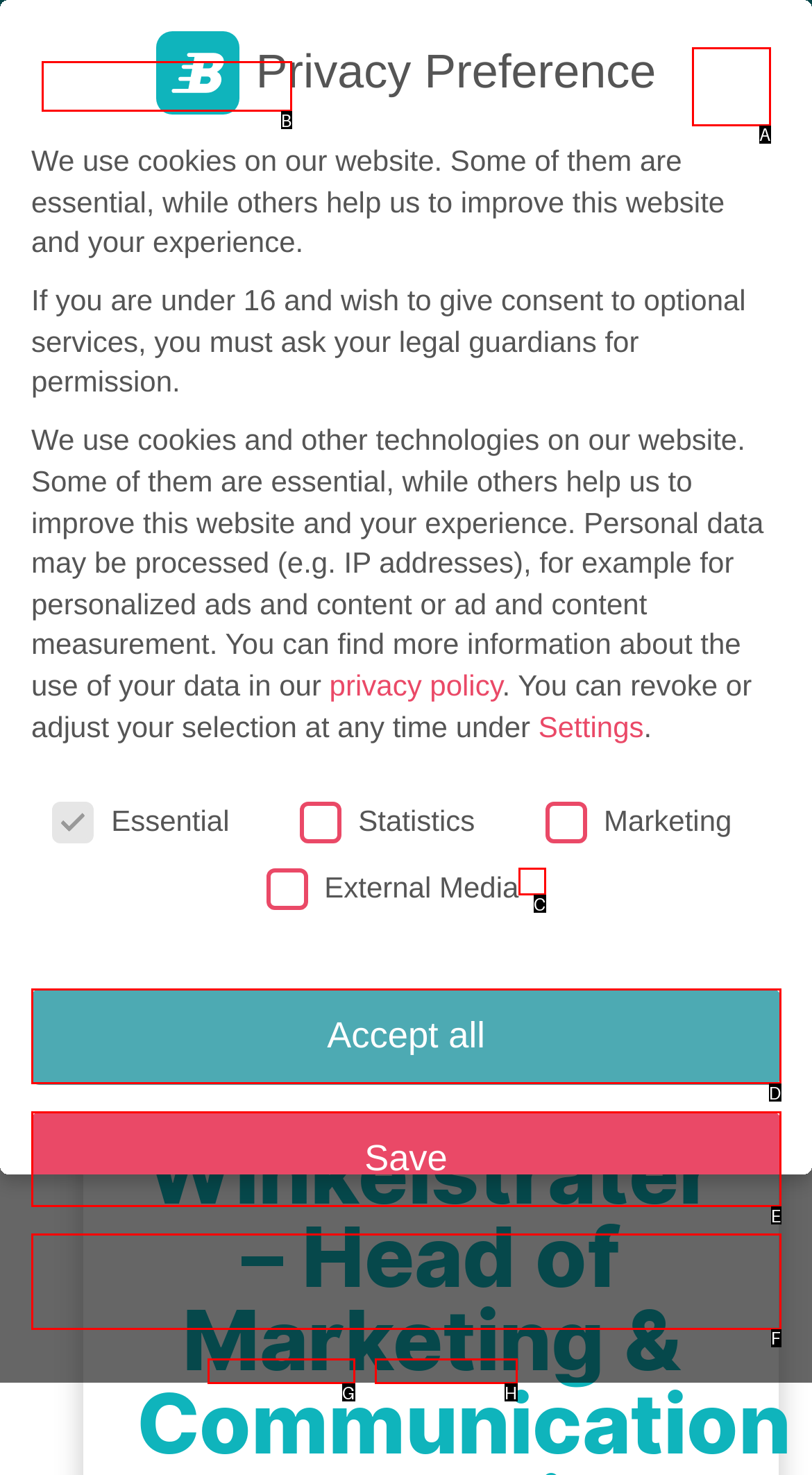Pick the option that best fits the description: Individual Privacy Preferences. Reply with the letter of the matching option directly.

F